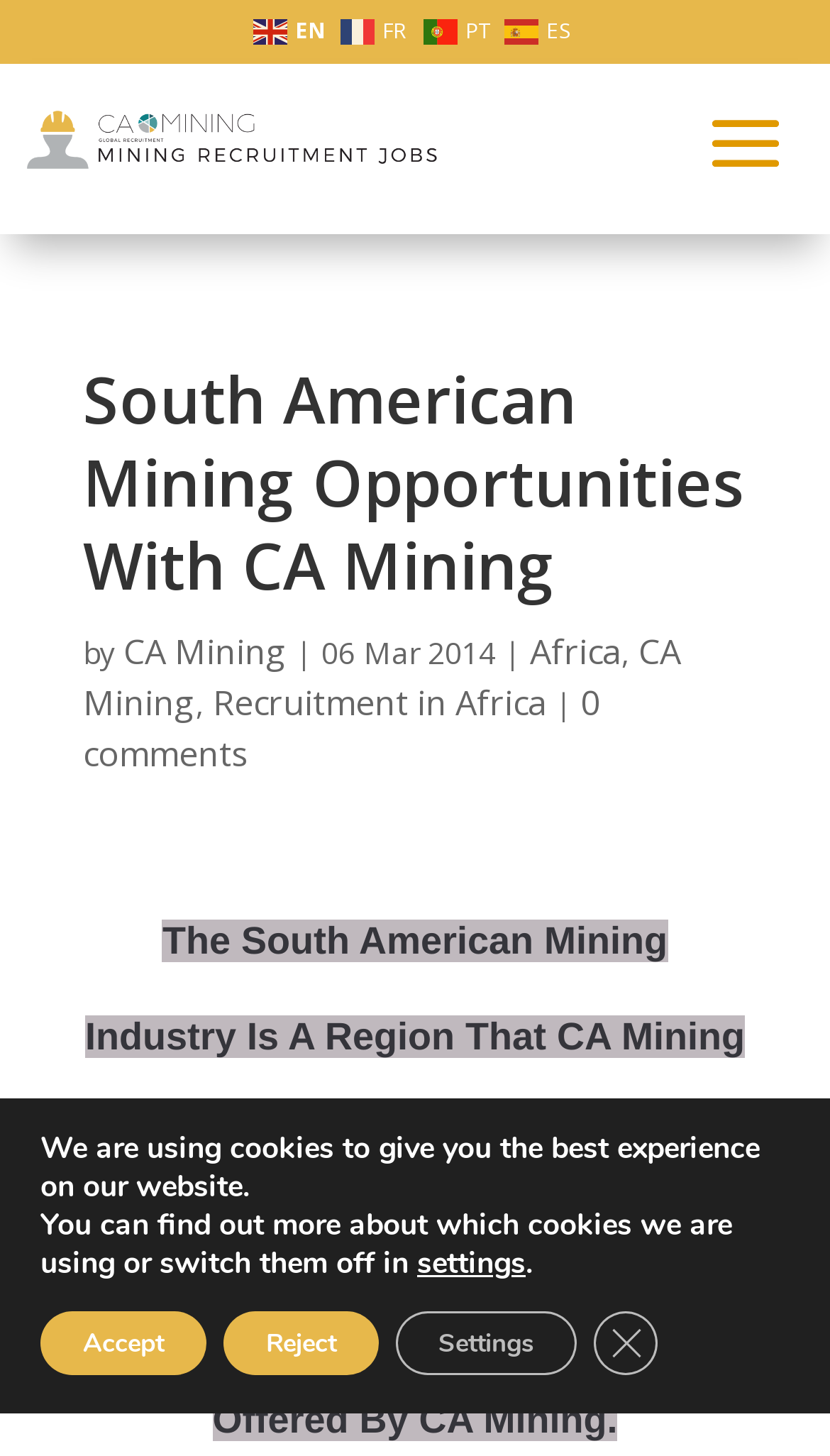Determine the bounding box coordinates for the HTML element described here: "aria-label="linkedin"".

None